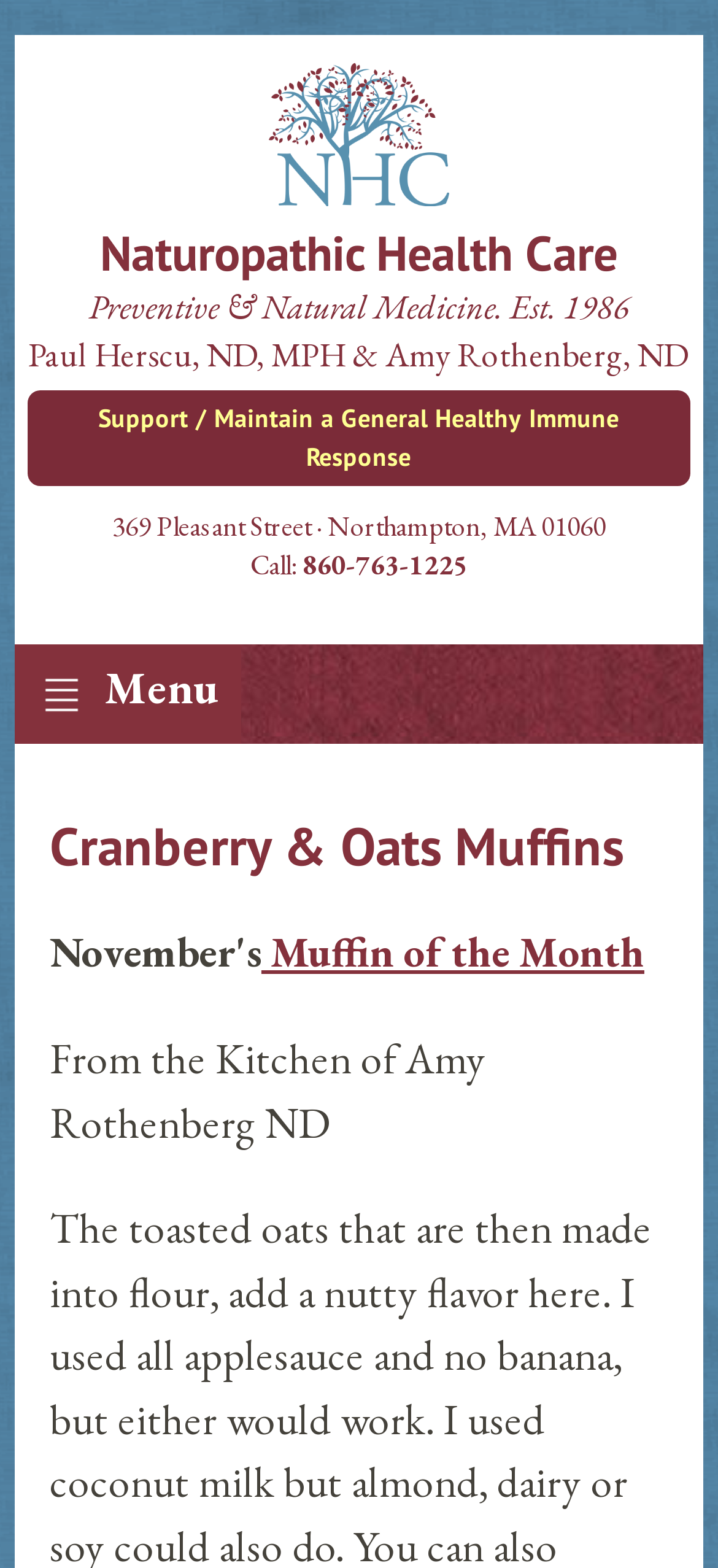Could you find the bounding box coordinates of the clickable area to complete this instruction: "Read about the Muffin of the Month"?

[0.364, 0.59, 0.897, 0.625]